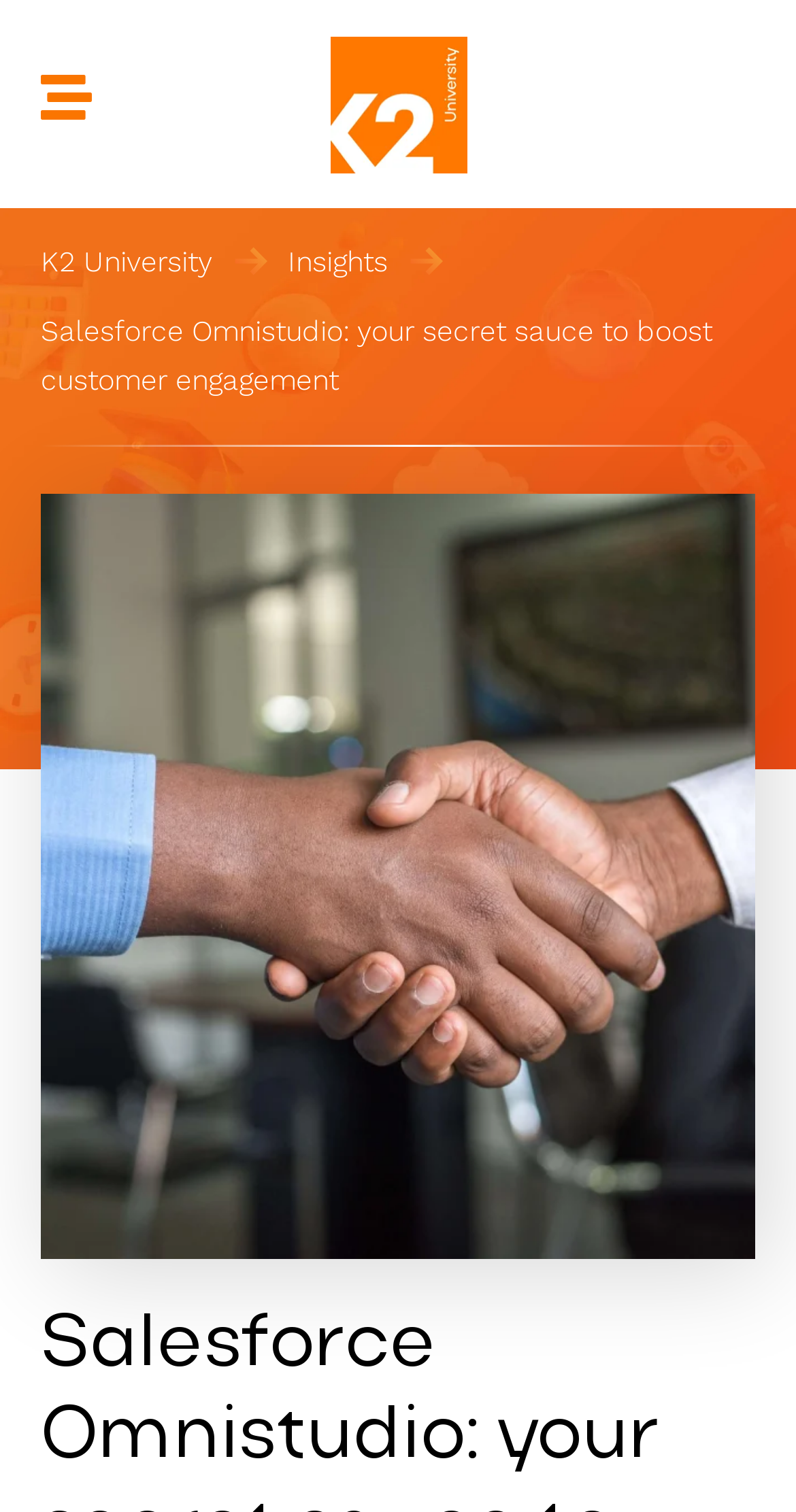Determine the bounding box coordinates (top-left x, top-left y, bottom-right x, bottom-right y) of the UI element described in the following text: Get Involved

None